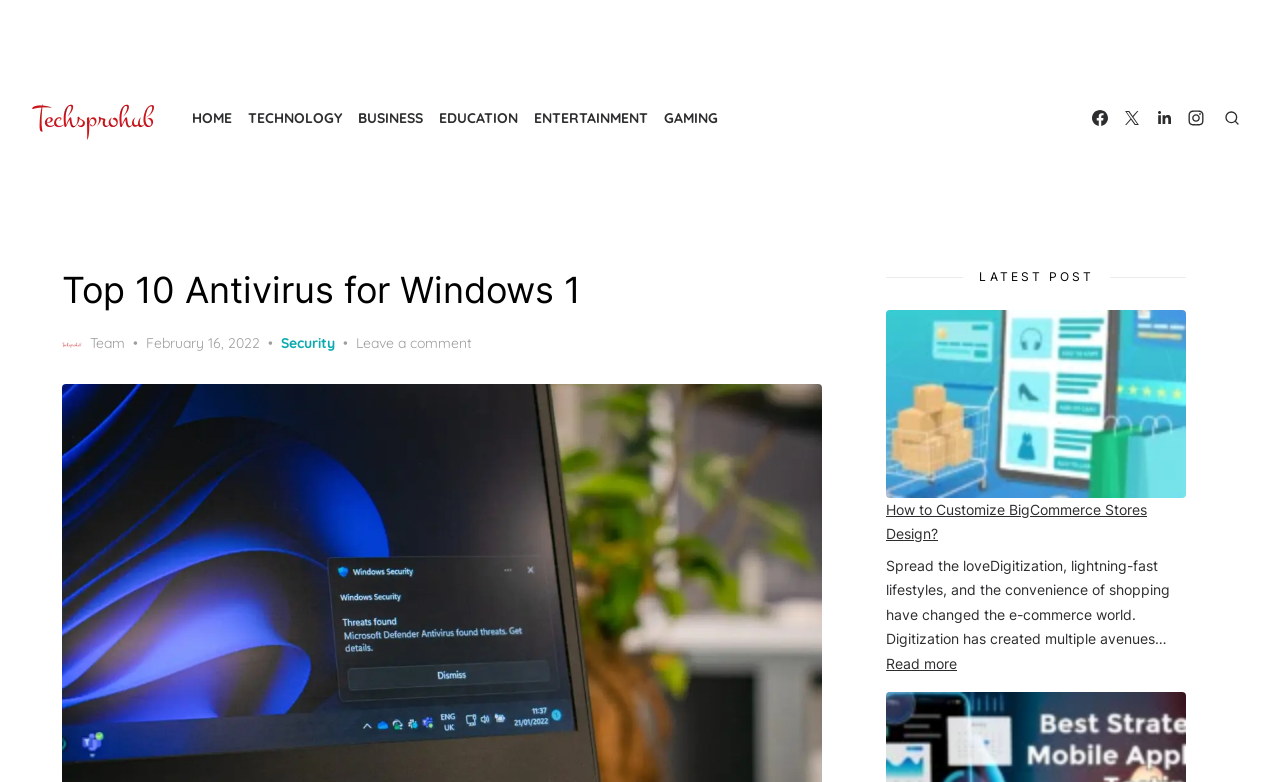Could you highlight the region that needs to be clicked to execute the instruction: "visit techsprohub"?

[0.025, 0.133, 0.125, 0.159]